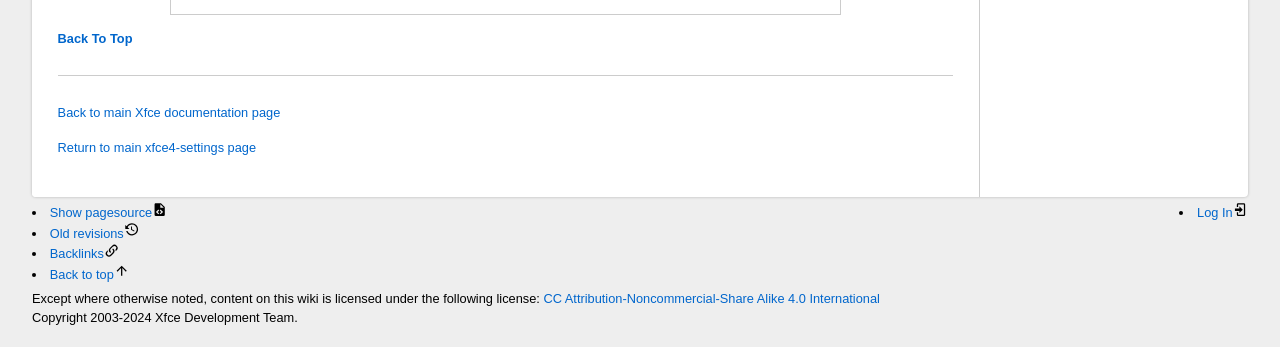Please indicate the bounding box coordinates of the element's region to be clicked to achieve the instruction: "Show page source". Provide the coordinates as four float numbers between 0 and 1, i.e., [left, top, right, bottom].

[0.039, 0.591, 0.131, 0.635]